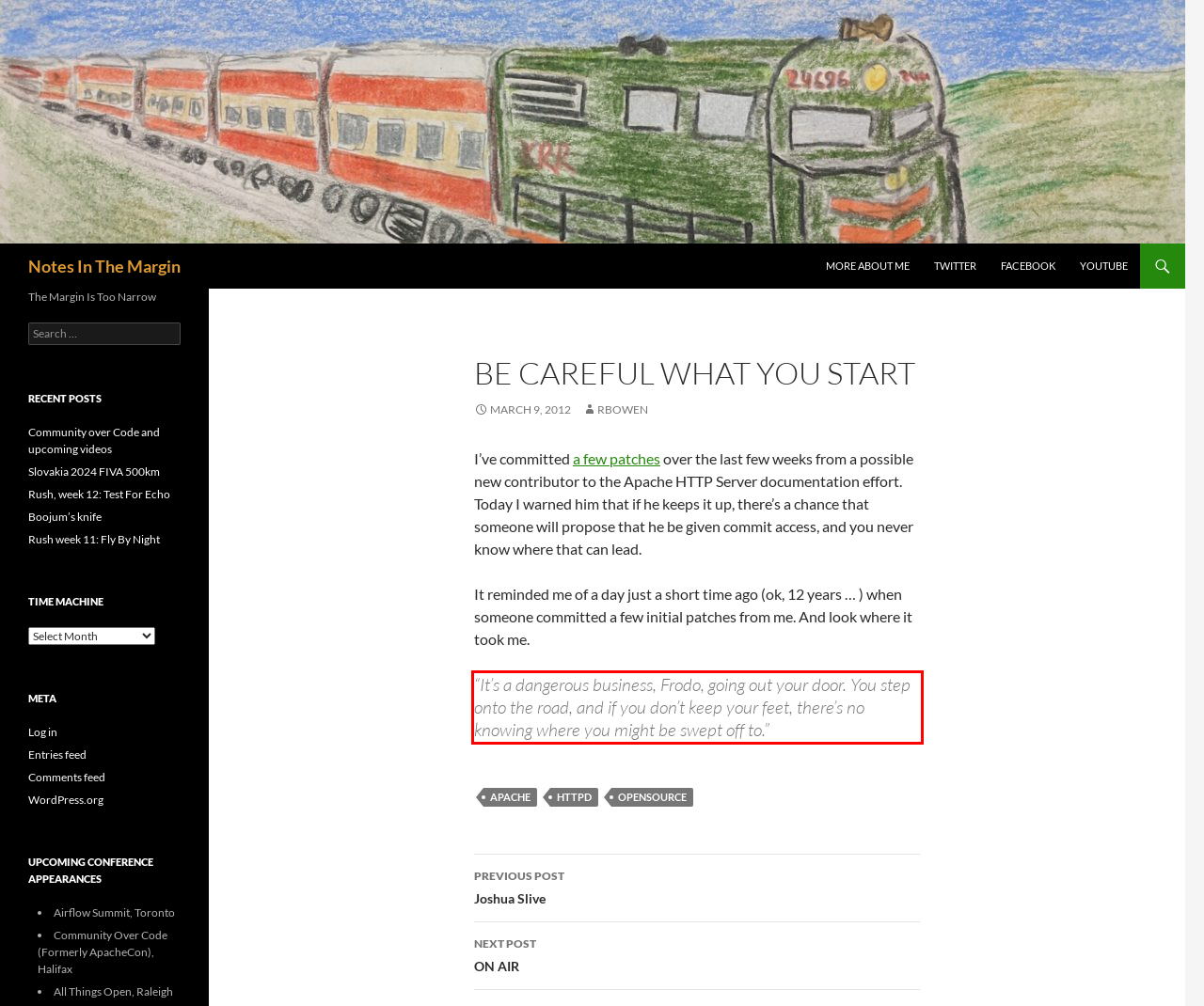Please extract the text content from the UI element enclosed by the red rectangle in the screenshot.

“It’s a dangerous business, Frodo, going out your door. You step onto the road, and if you don’t keep your feet, there’s no knowing where you might be swept off to.”